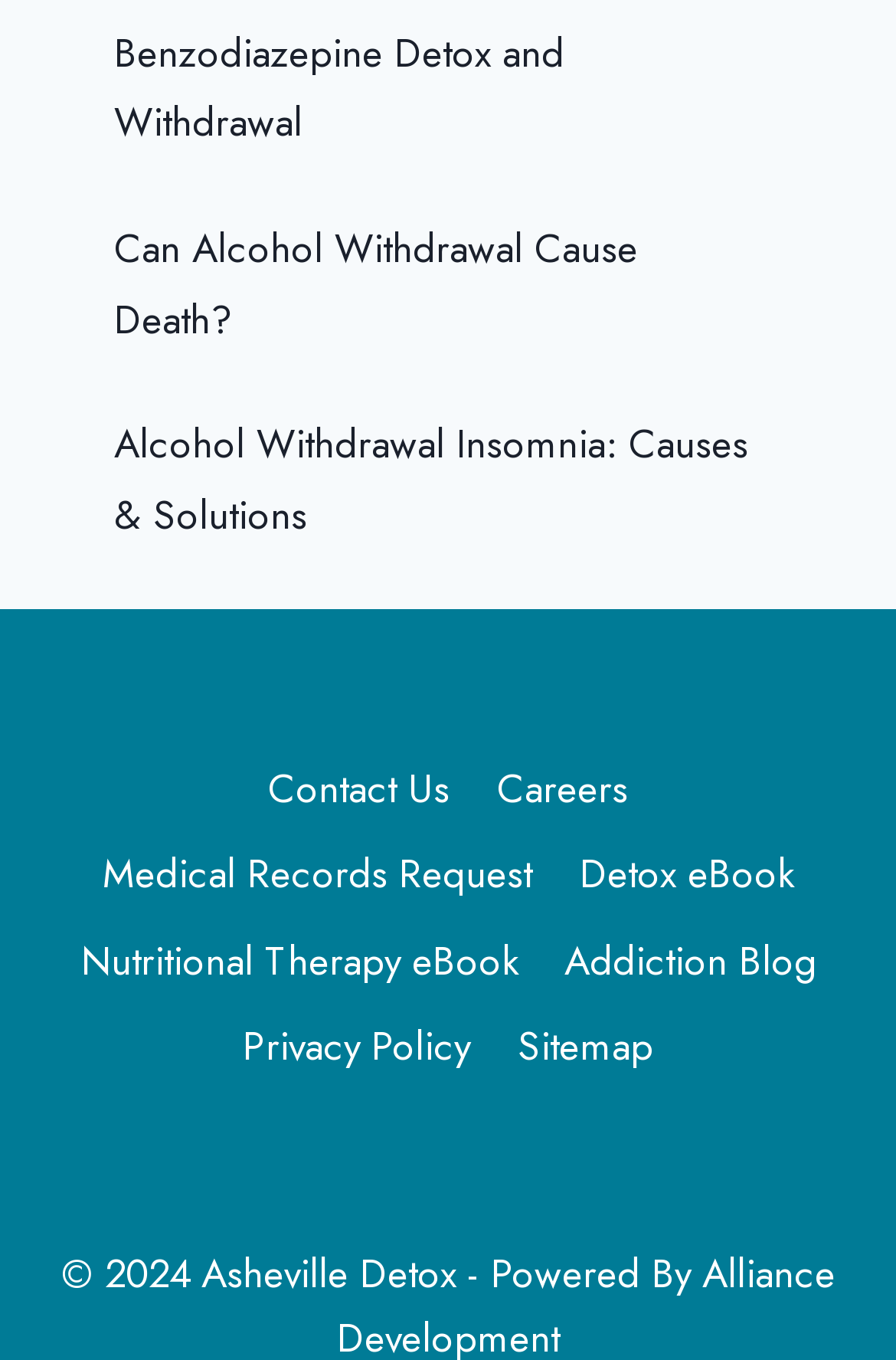Indicate the bounding box coordinates of the element that must be clicked to execute the instruction: "Contact the website administrators". The coordinates should be given as four float numbers between 0 and 1, i.e., [left, top, right, bottom].

[0.273, 0.549, 0.528, 0.612]